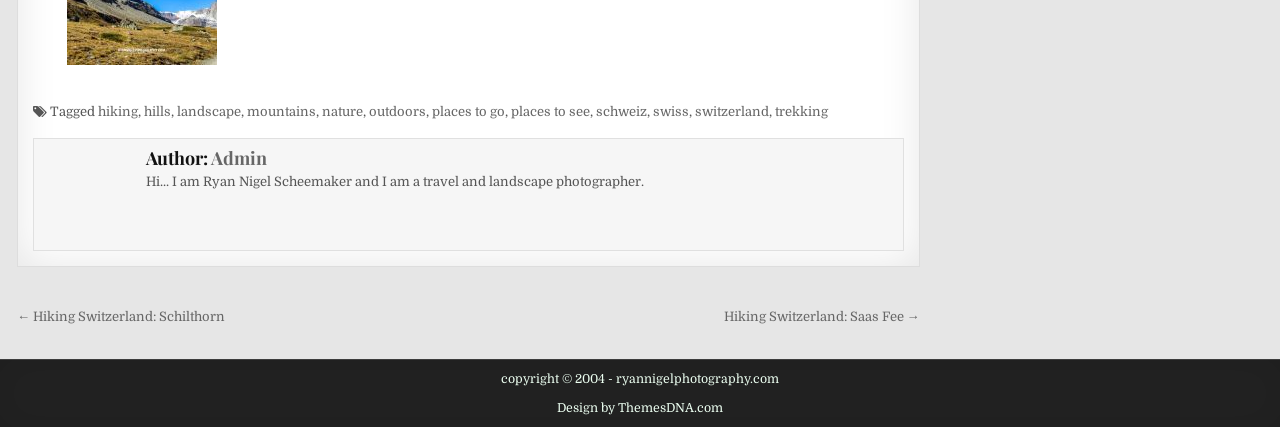Identify the bounding box coordinates for the UI element mentioned here: "Design by ThemesDNA.com". Provide the coordinates as four float values between 0 and 1, i.e., [left, top, right, bottom].

[0.435, 0.938, 0.565, 0.971]